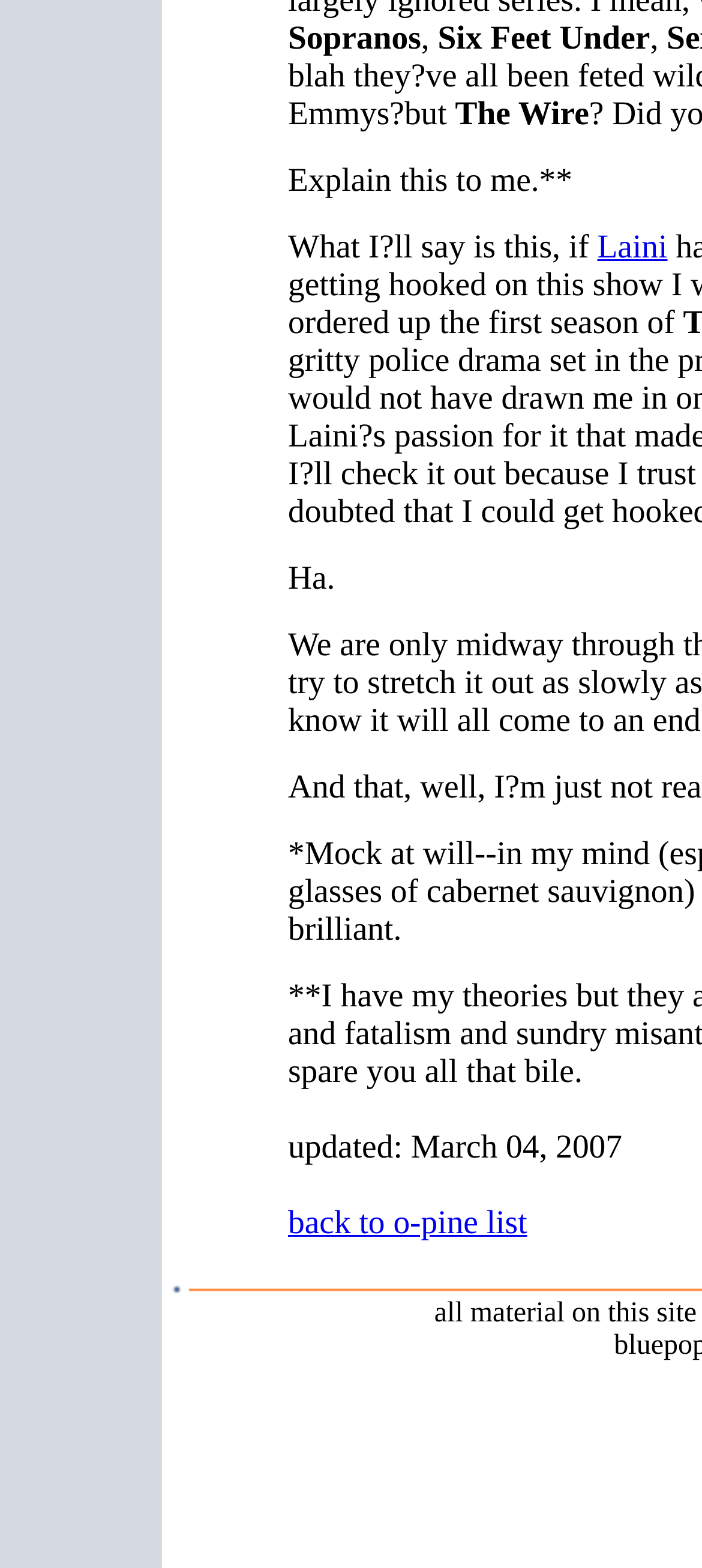Based on the element description, predict the bounding box coordinates (top-left x, top-left y, bottom-right x, bottom-right y) for the UI element in the screenshot: Laini

[0.851, 0.146, 0.951, 0.169]